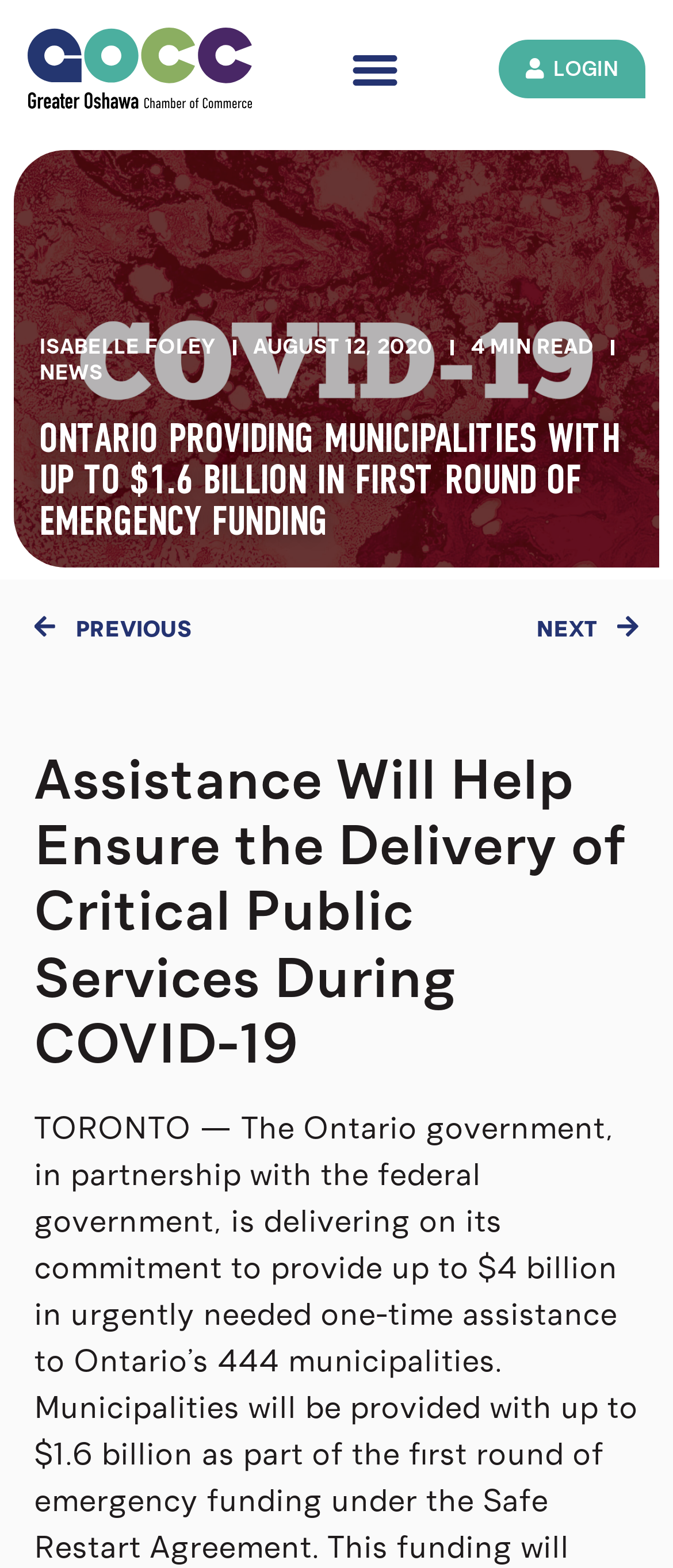Identify the bounding box of the UI component described as: "Menu".

[0.504, 0.02, 0.611, 0.067]